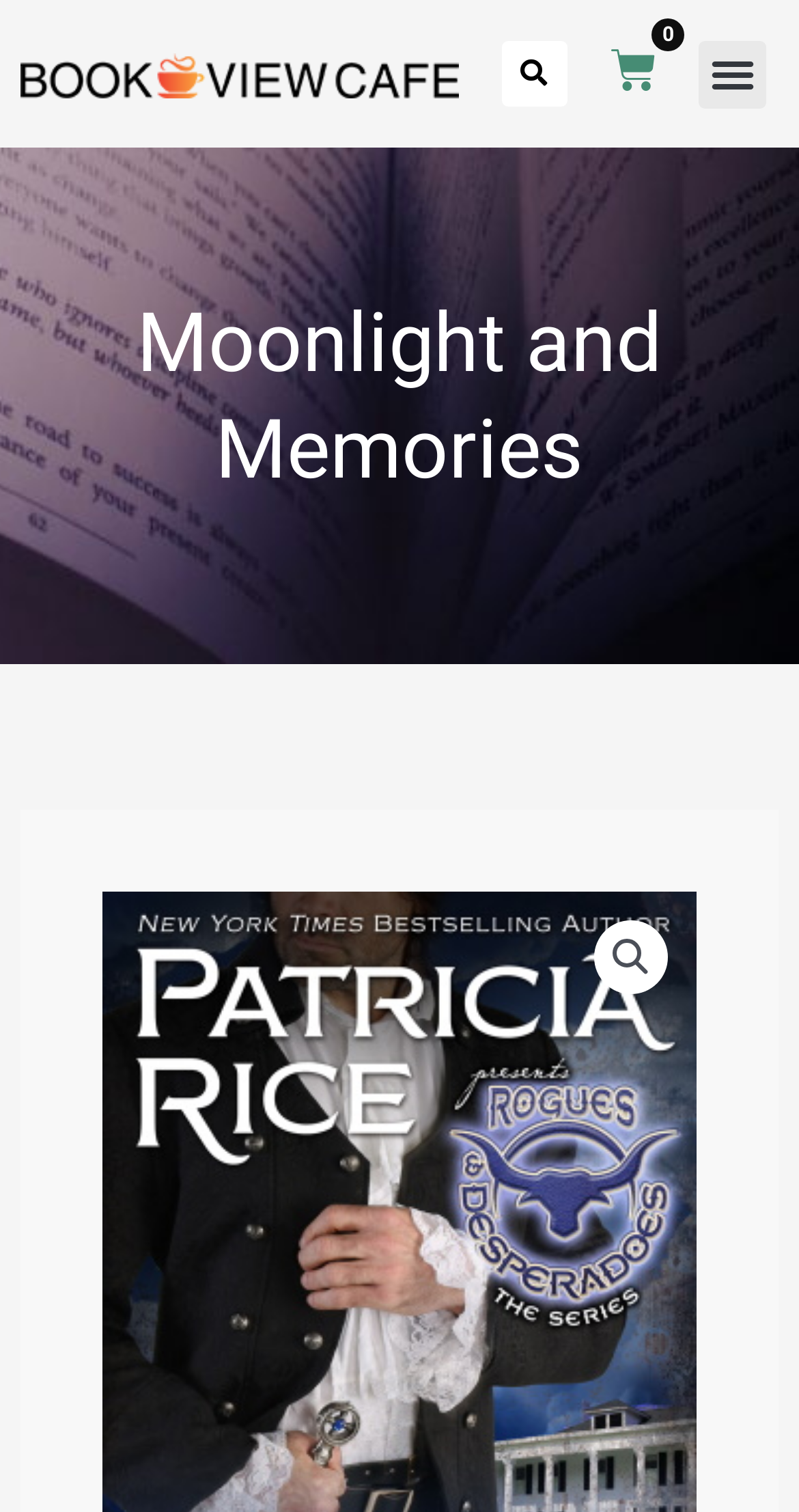Summarize the webpage with a detailed and informative caption.

The webpage appears to be a book view page, specifically for "Moonlight and Memories". At the top left, there is a link with no text, followed by a menu toggle button on the top right. Next to the menu toggle button, there is a link indicating an empty cart. Below the menu toggle button, there is a search bar with a search button.

The main heading "Moonlight and Memories" is prominently displayed in the middle of the page, spanning almost the entire width. At the bottom right, there is a link with a magnifying glass icon.

The meta description suggests that the book being viewed is "Rogues and Desperadoes #2", which is a romance novel featuring a character named Nicholas Saint-Just, a pirate and womanizer. However, this information is not explicitly displayed on the webpage.